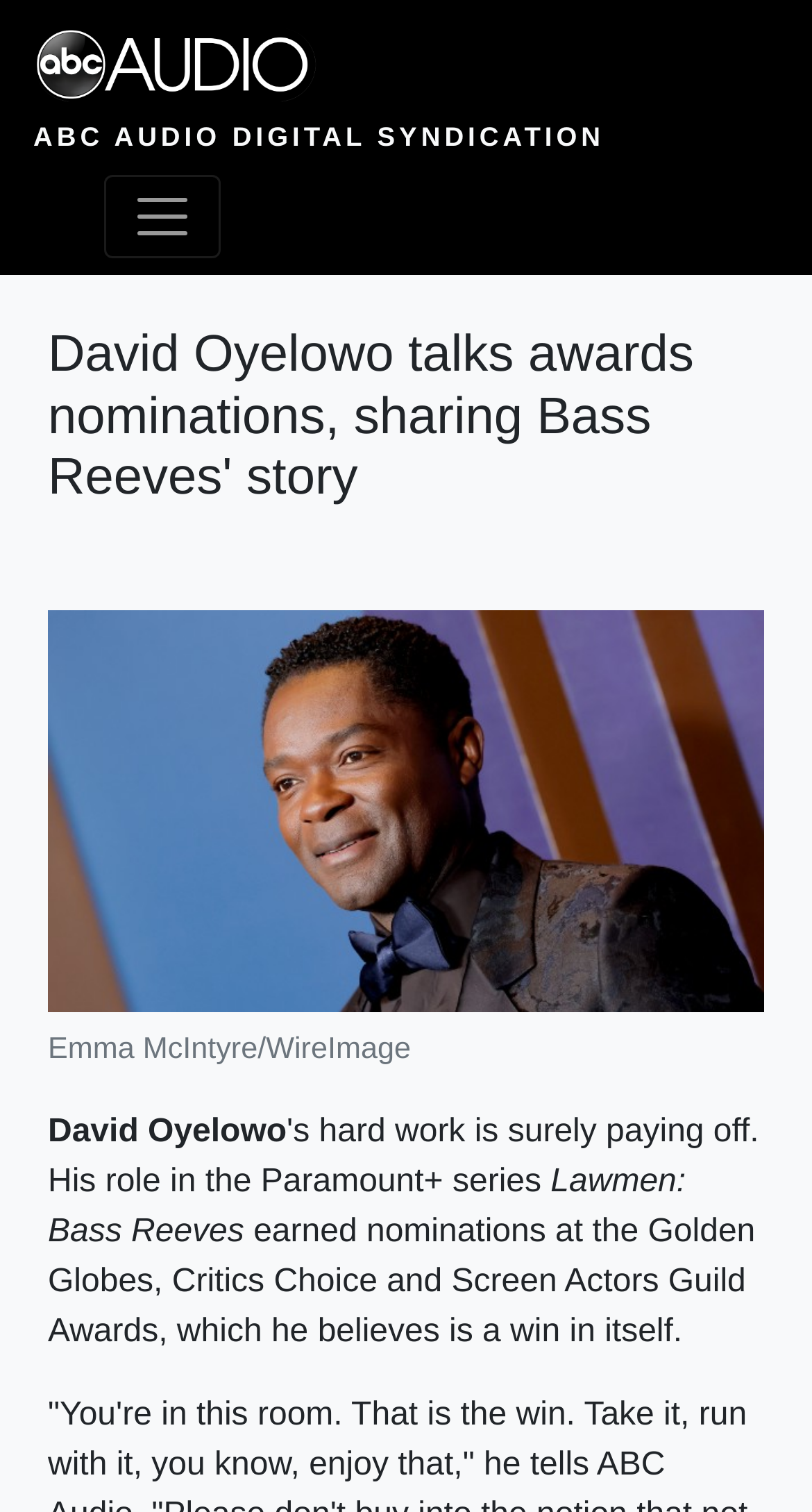What is the name of the awards mentioned?
Using the visual information, answer the question in a single word or phrase.

Golden Globes, Critics Choice and Screen Actors Guild Awards